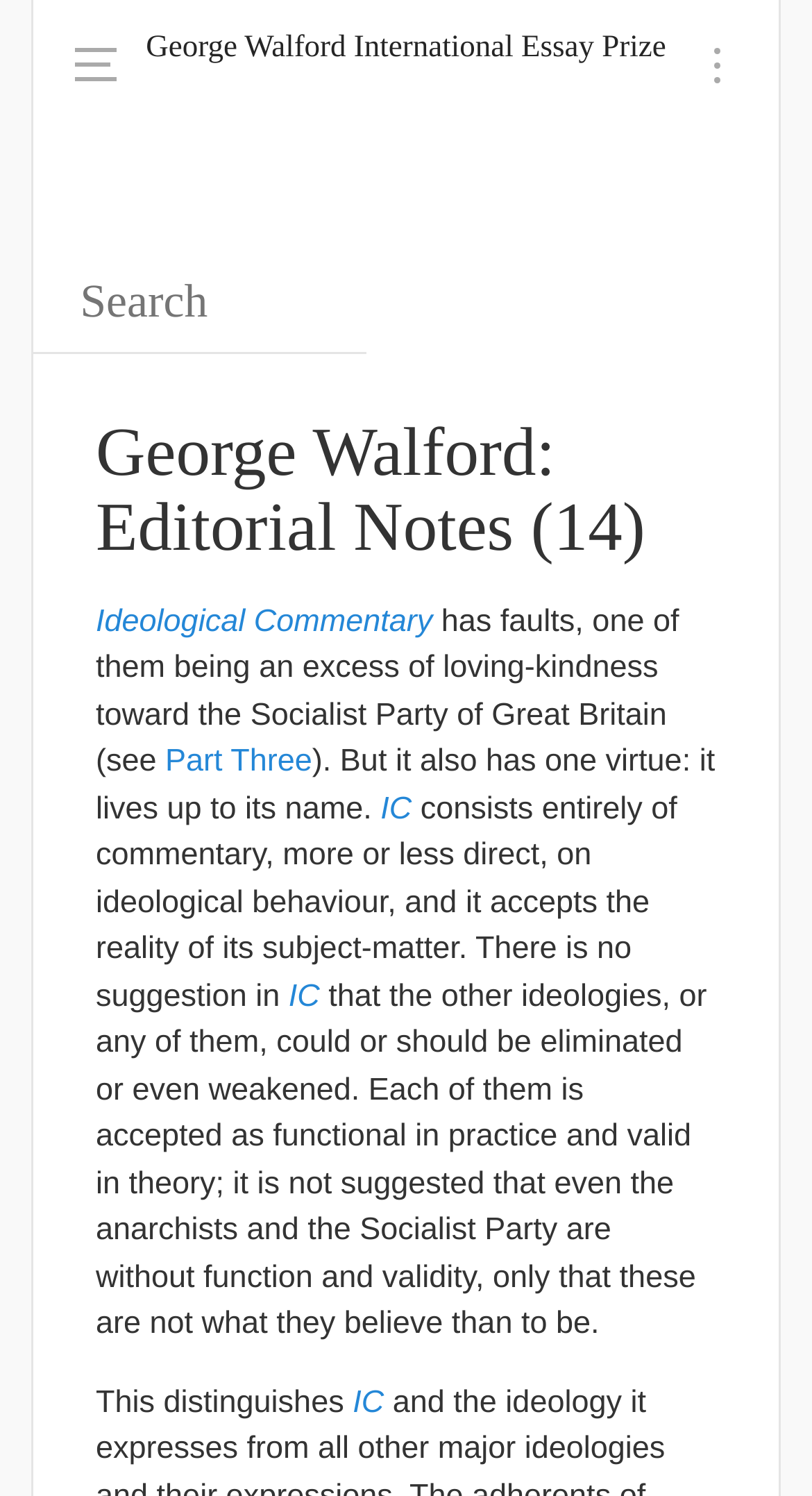Using the given description, provide the bounding box coordinates formatted as (top-left x, top-left y, bottom-right x, bottom-right y), with all values being floating point numbers between 0 and 1. Description: IC

[0.469, 0.528, 0.507, 0.552]